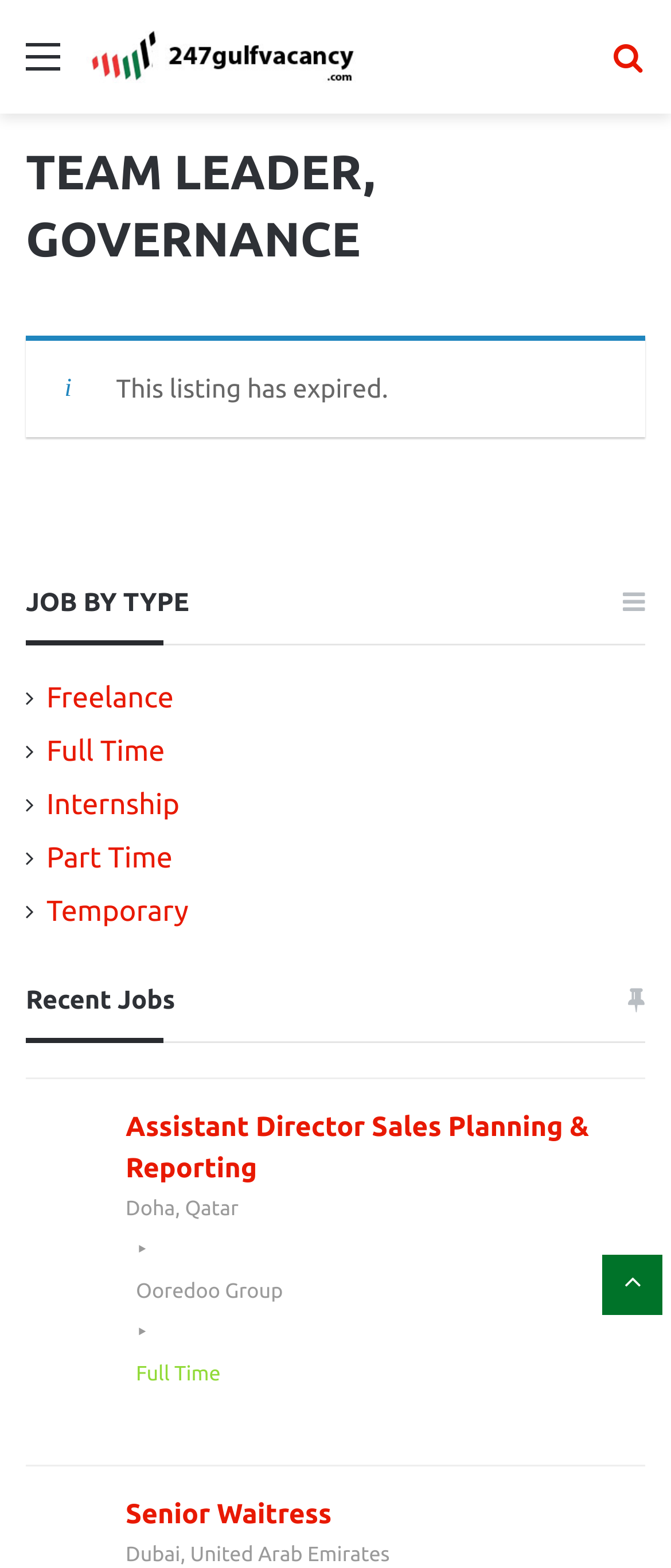Specify the bounding box coordinates of the area that needs to be clicked to achieve the following instruction: "Search for a job".

[0.91, 0.02, 0.962, 0.069]